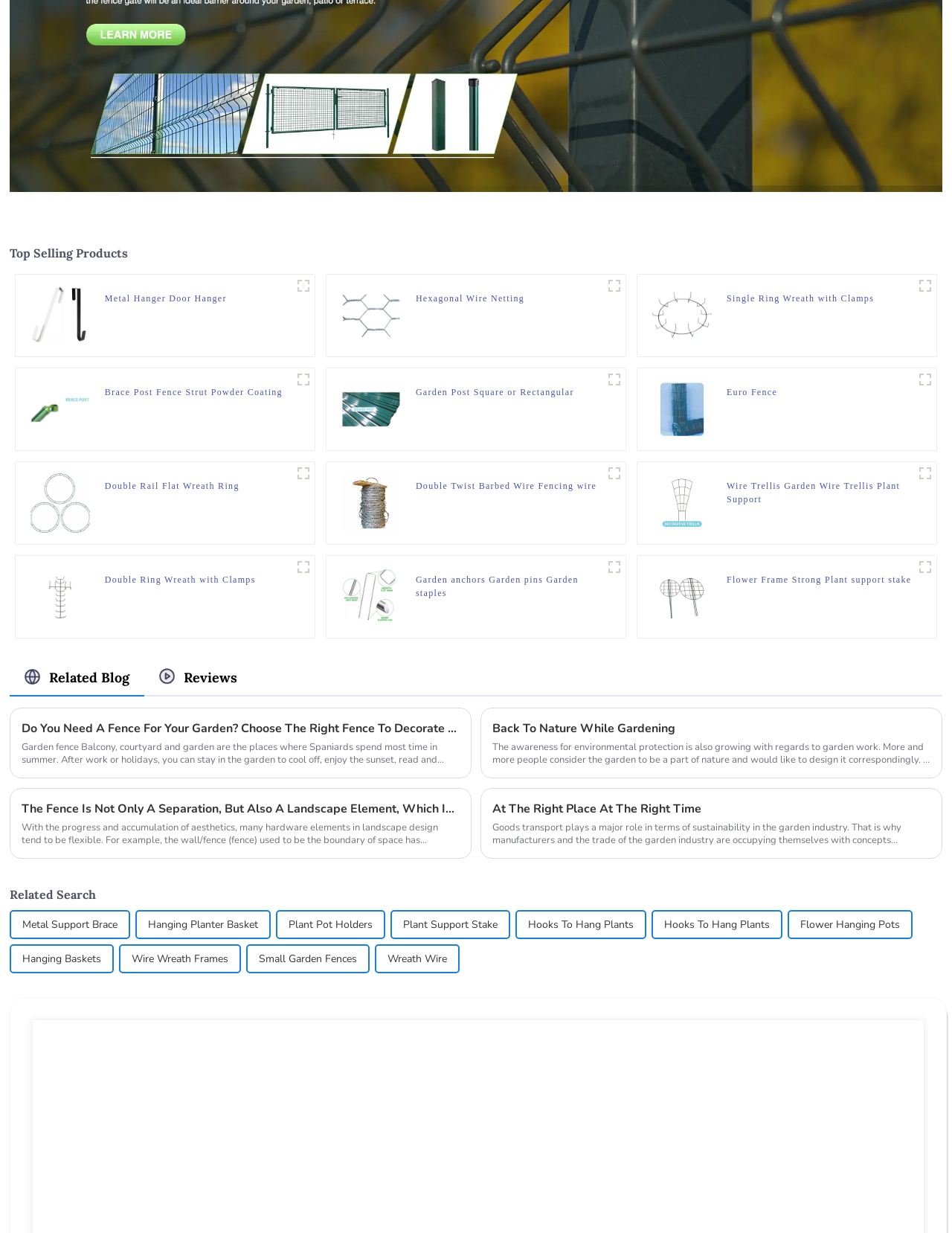Determine the bounding box coordinates of the UI element that matches the following description: "Metal Hanger Door Hanger". The coordinates should be four float numbers between 0 and 1 in the format [left, top, right, bottom].

[0.11, 0.237, 0.238, 0.258]